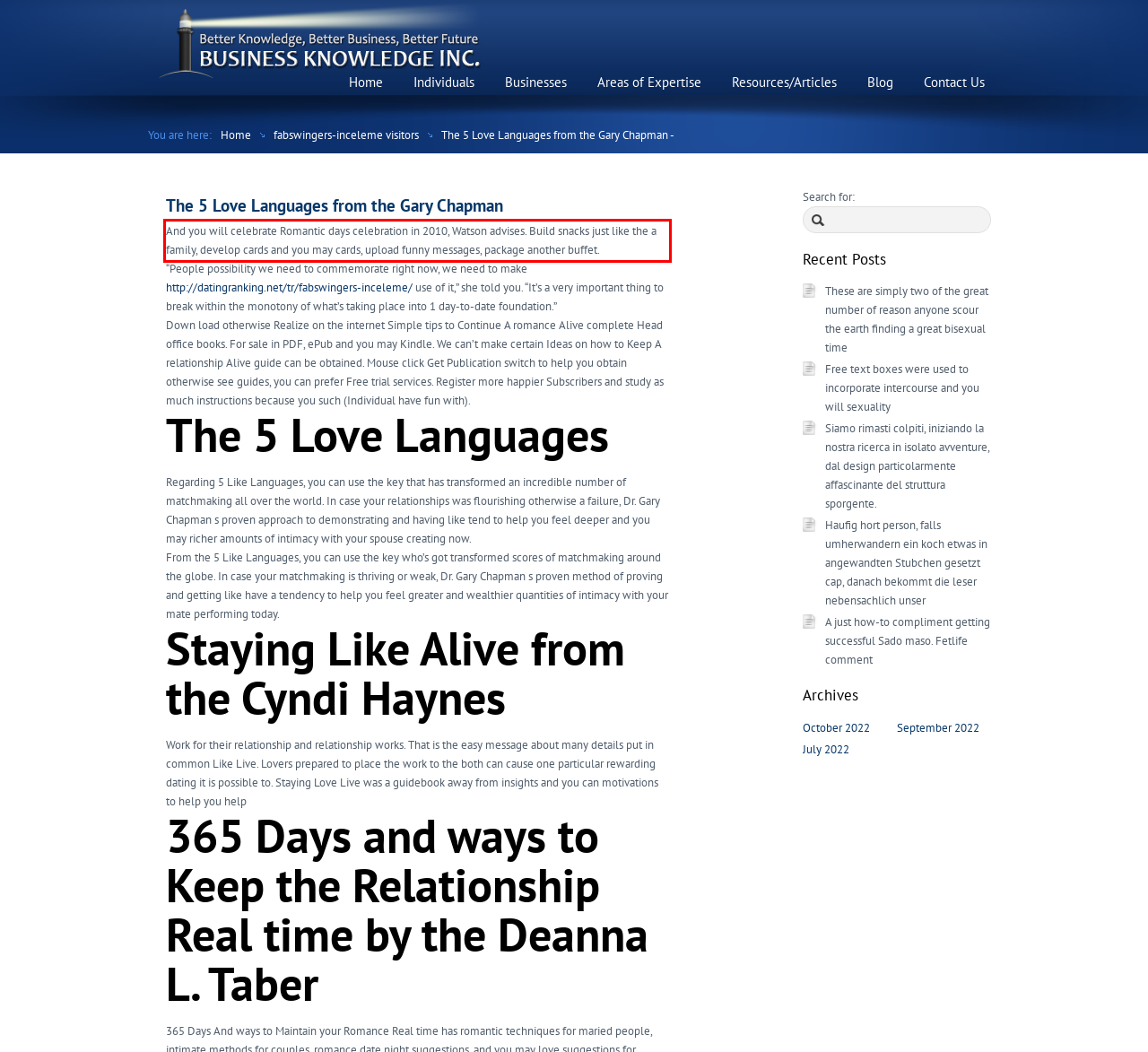Review the screenshot of the webpage and recognize the text inside the red rectangle bounding box. Provide the extracted text content.

And you will celebrate Romantic days celebration in 2010, Watson advises. Build snacks just like the a family, develop cards and you may cards, upload funny messages, package another buffet.